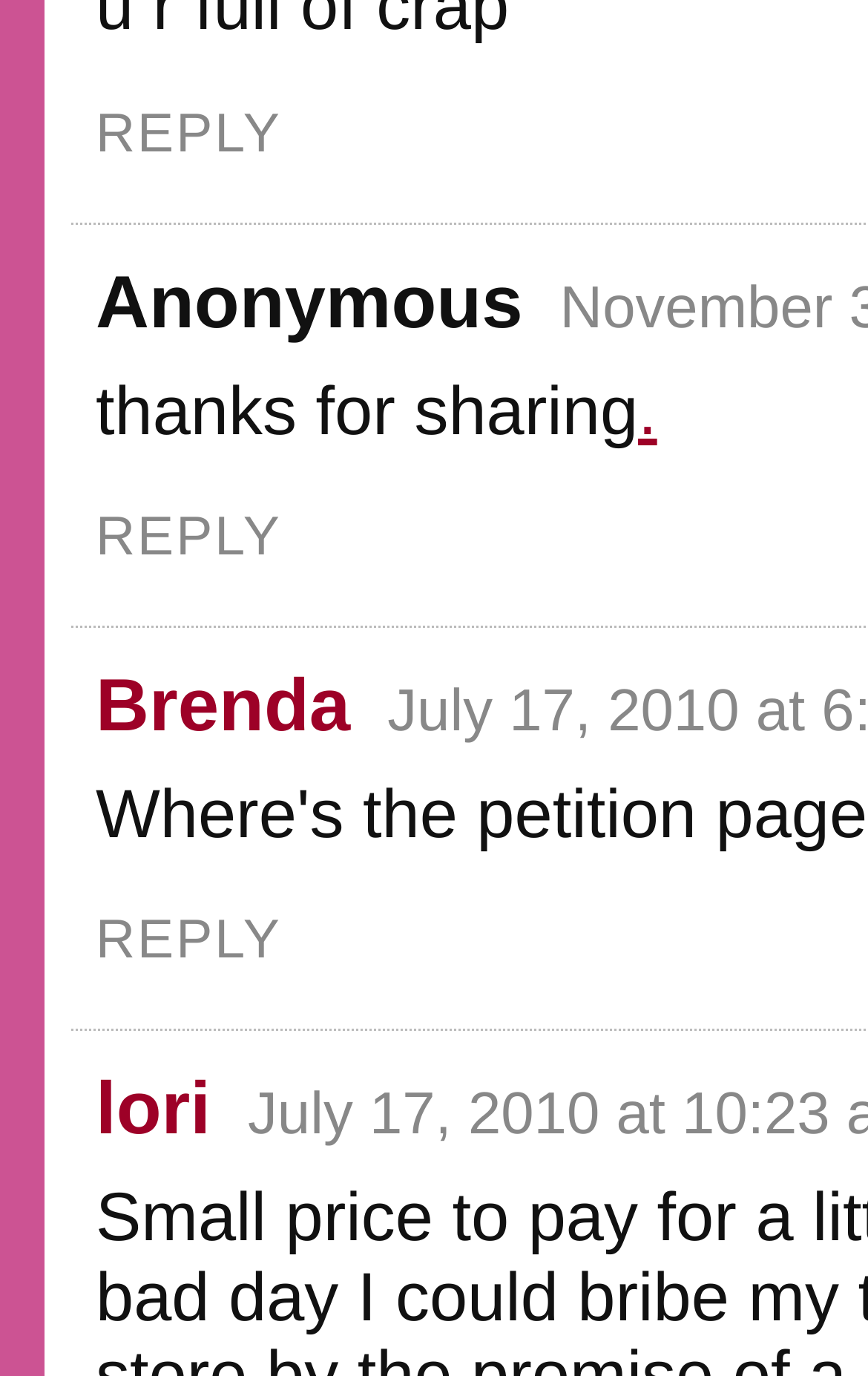Please provide a brief answer to the following inquiry using a single word or phrase:
What is the text next to the first 'REPLY' link?

Anonymous